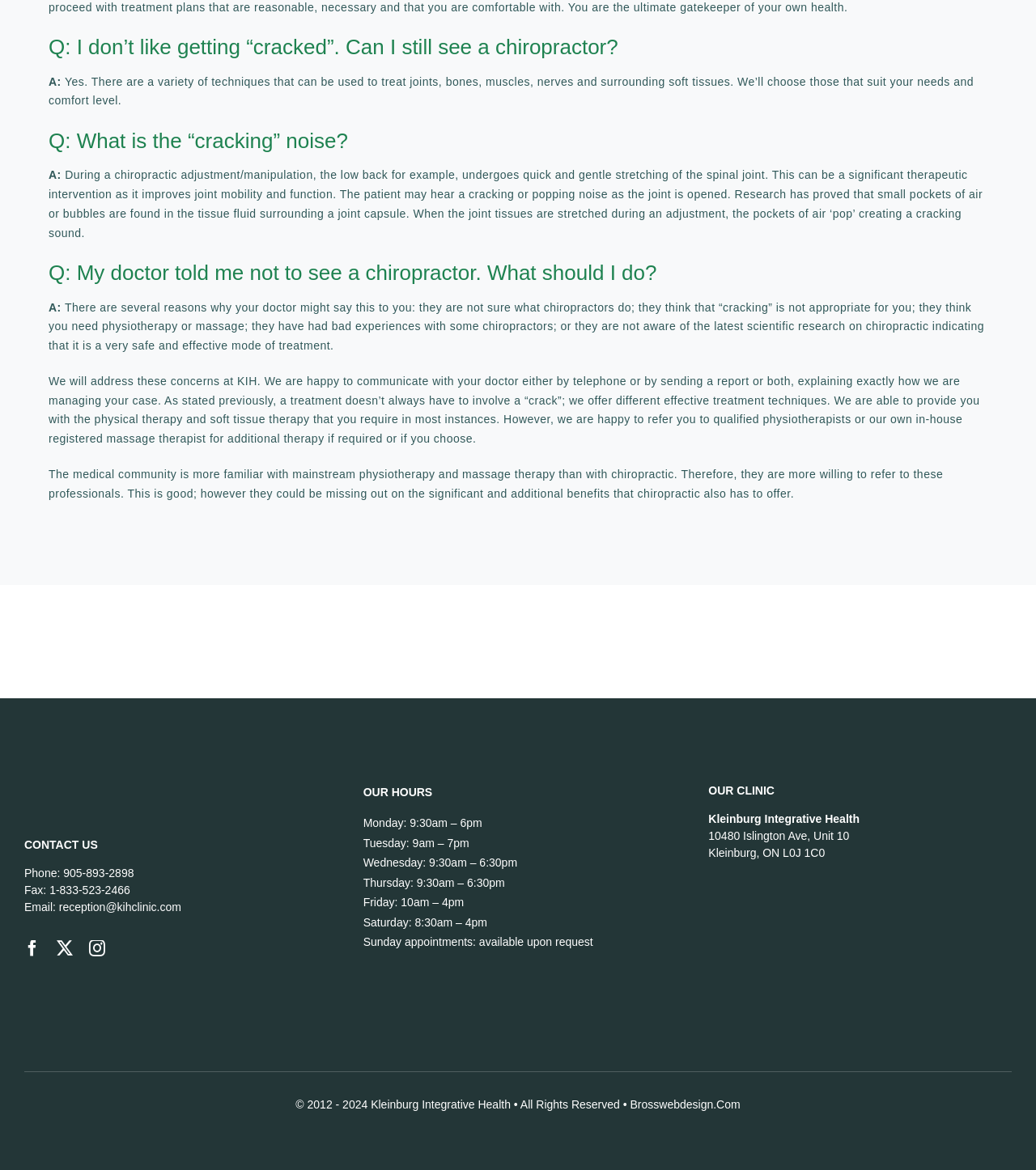What is the name of the clinic?
Answer the question with a single word or phrase by looking at the picture.

Kleinburg Integrative Health